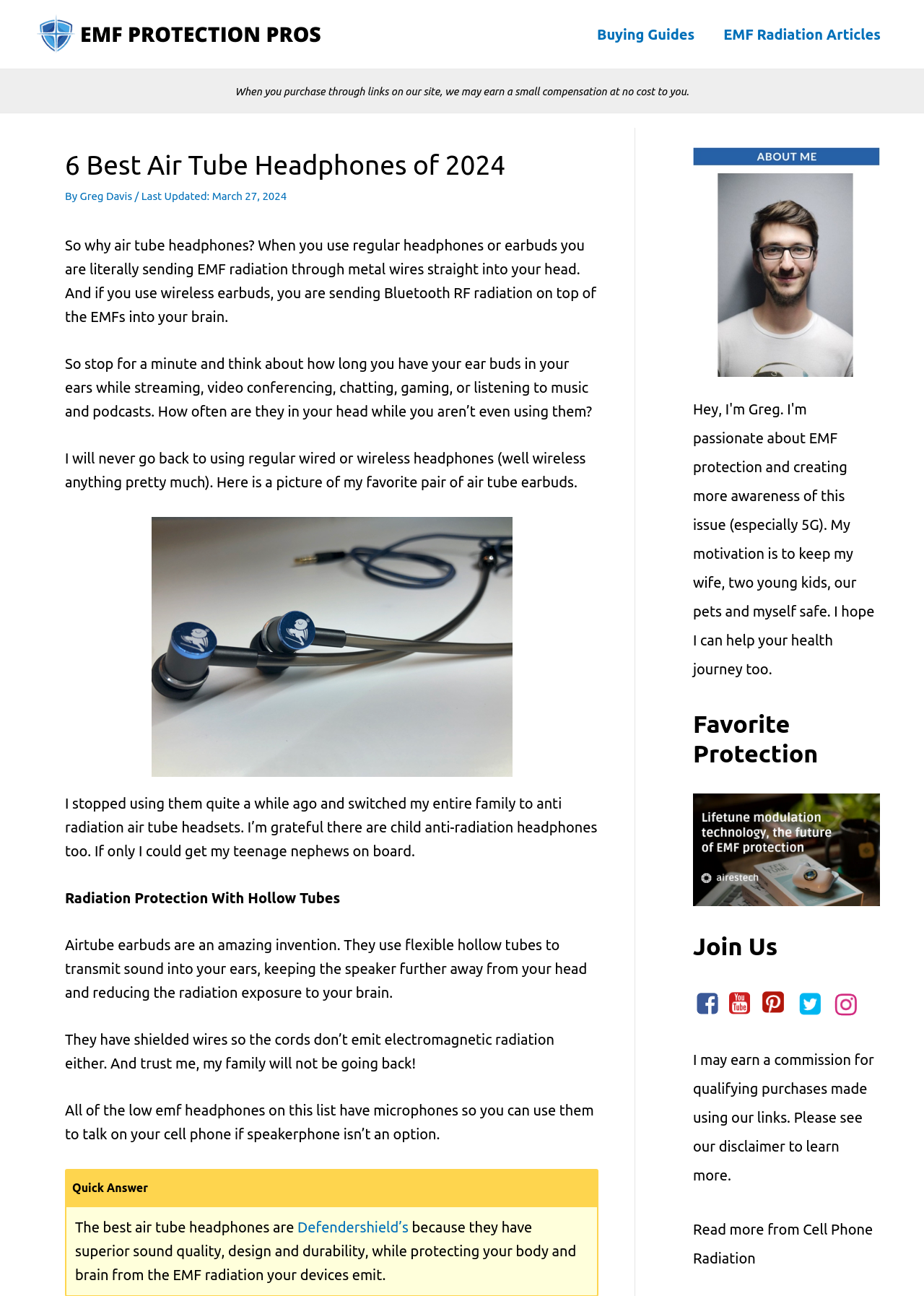Convey a detailed summary of the webpage, mentioning all key elements.

This webpage is about anti-radiation headphones, specifically air tube headsets. At the top left, there is a website logo, and next to it, a navigation menu with links to "Buying Guides" and "EMF Radiation Articles". Below the logo, there is a disclaimer stating that the website earns a small commission when purchases are made through their links.

The main content of the webpage is divided into sections. The first section has a heading "6 Best Air Tube Headphones of 2024" and introduces the topic of air tube headphones as a way to reduce EMF radiation exposure. The author, Greg Davis, shares their personal experience of switching to air tube headphones and encourages readers to do the same.

Below this section, there is a paragraph explaining the benefits of air tube headphones, which use hollow tubes to transmit sound and have shielded wires to reduce radiation exposure. The author also mentions that all the headphones on the list have microphones for phone calls.

The next section is titled "Quick Answer" and recommends Defendershield's air tube headphones as the best option due to their superior sound quality, design, and durability.

On the right side of the webpage, there are several complementary sections. The first one has a profile picture of Greg and a link to his profile. The second section has a heading "Favorite Protection" and links to Airestech Lifetune technology. The third section has a heading "Join Us" and links to the website's social media profiles, including Facebook, YouTube, Pinterest, Twitter, and Instagram.

At the bottom of the webpage, there is a disclaimer about earning commissions from purchases made through their links, and a link to the website's disclaimer page. Finally, there is a section with a link to read more about cell phone radiation.